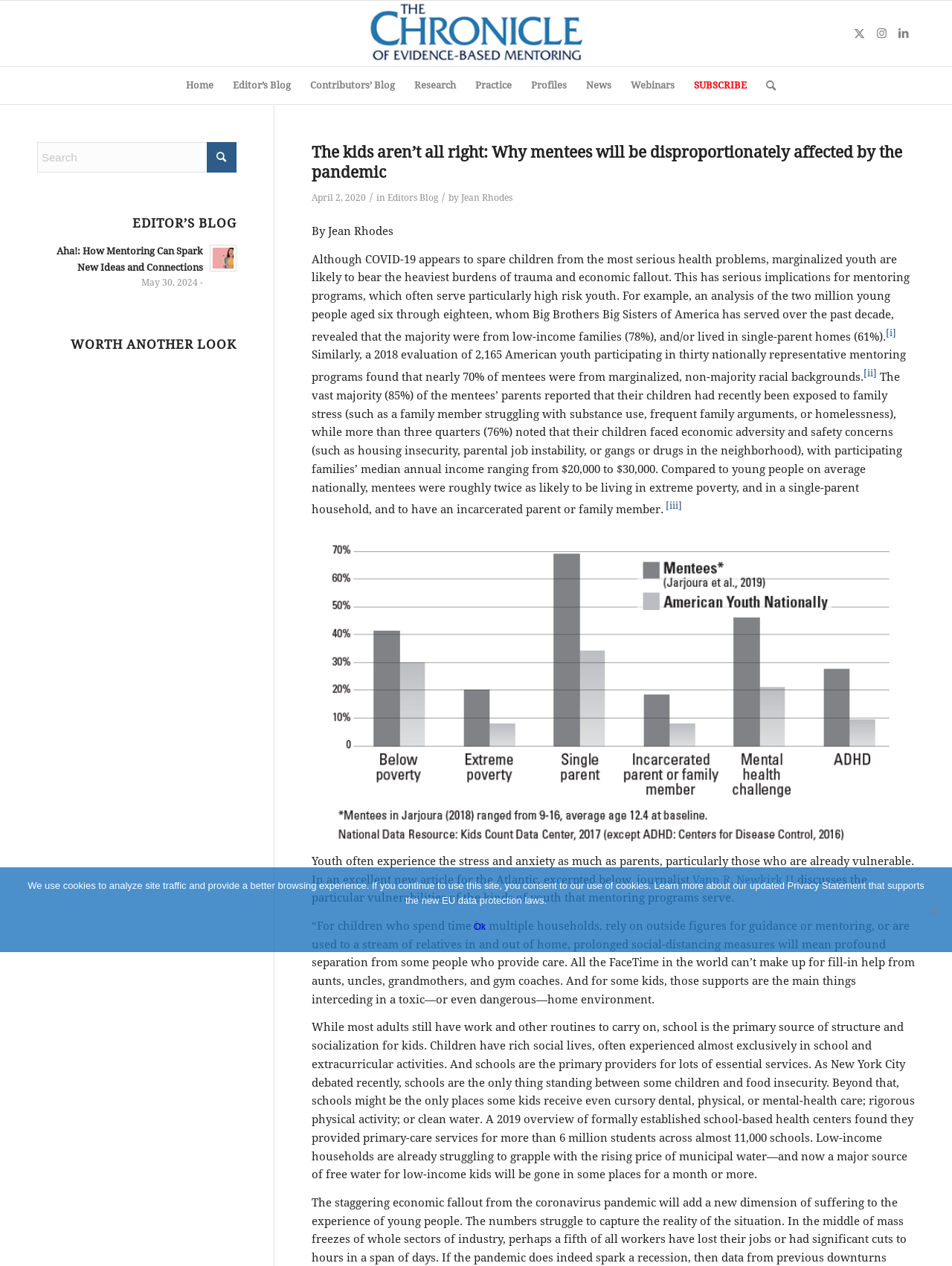Indicate the bounding box coordinates of the element that needs to be clicked to satisfy the following instruction: "Read the 'Editor’s Blog'". The coordinates should be four float numbers between 0 and 1, i.e., [left, top, right, bottom].

[0.039, 0.172, 0.248, 0.182]